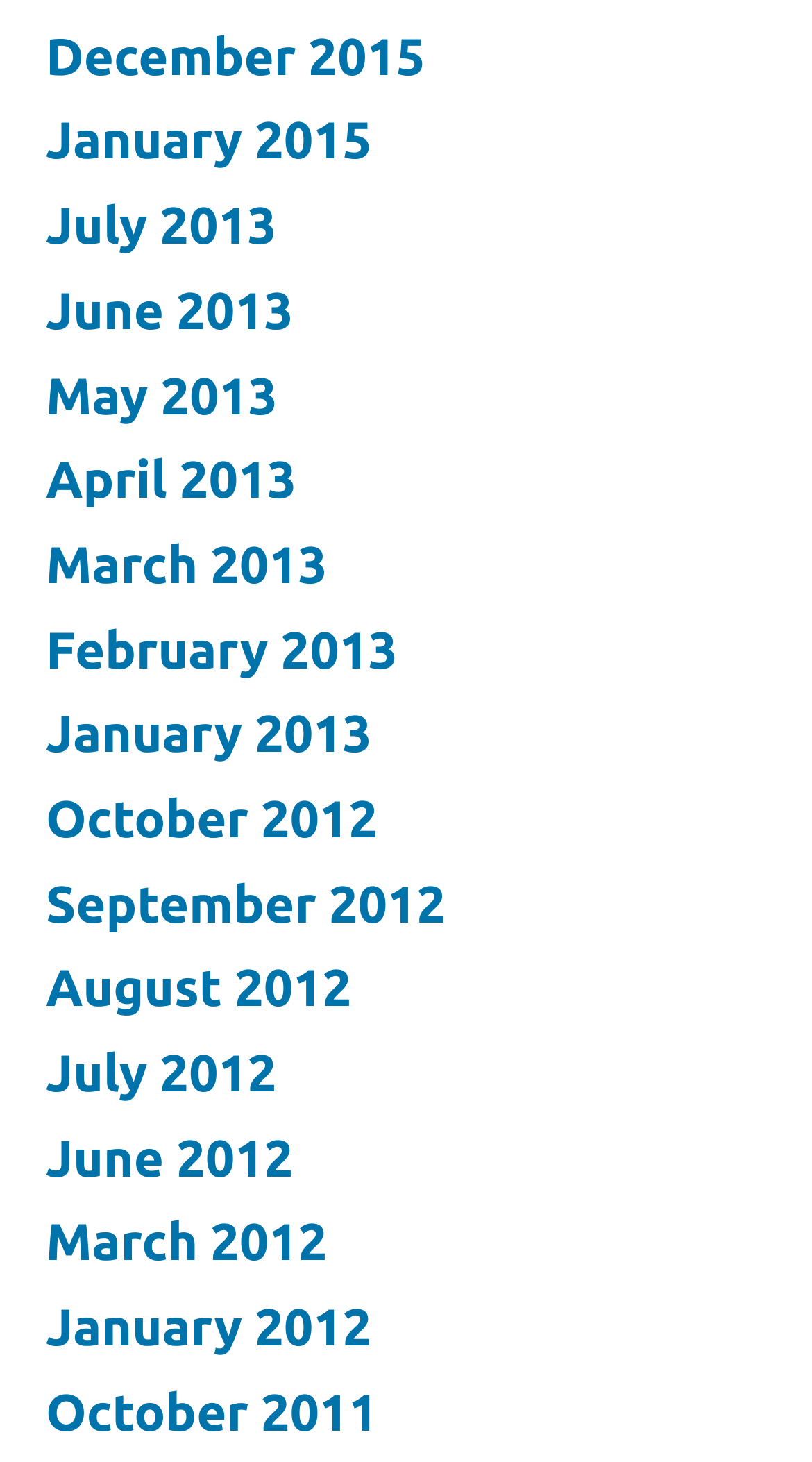What is the latest month listed in 2015? Observe the screenshot and provide a one-word or short phrase answer.

December